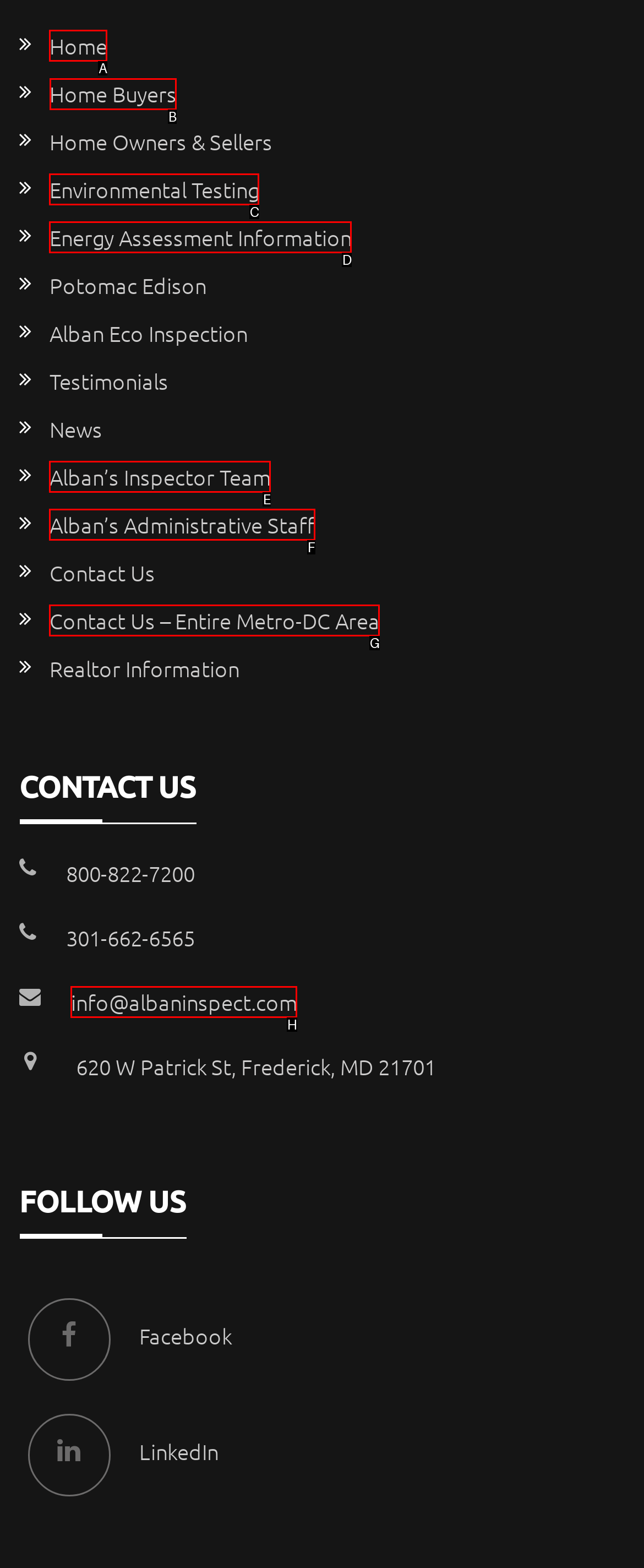Tell me which one HTML element I should click to complete the following task: Click on Home Buyers Answer with the option's letter from the given choices directly.

B